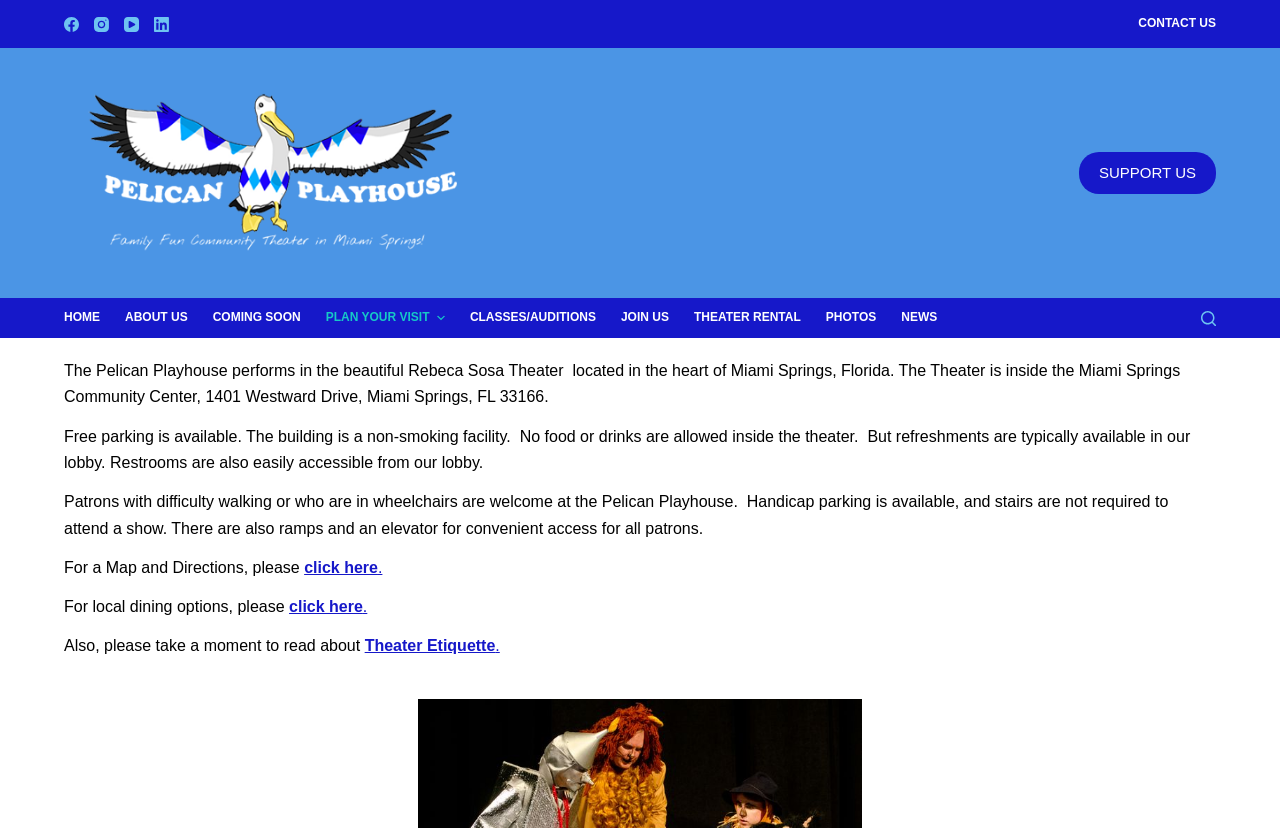Please analyze the image and give a detailed answer to the question:
What is the name of the theater?

I found the answer by reading the static text on the webpage, which mentions 'The Pelican Playhouse performs in the beautiful Rebeca Sosa Theater located in the heart of Miami Springs, Florida.'